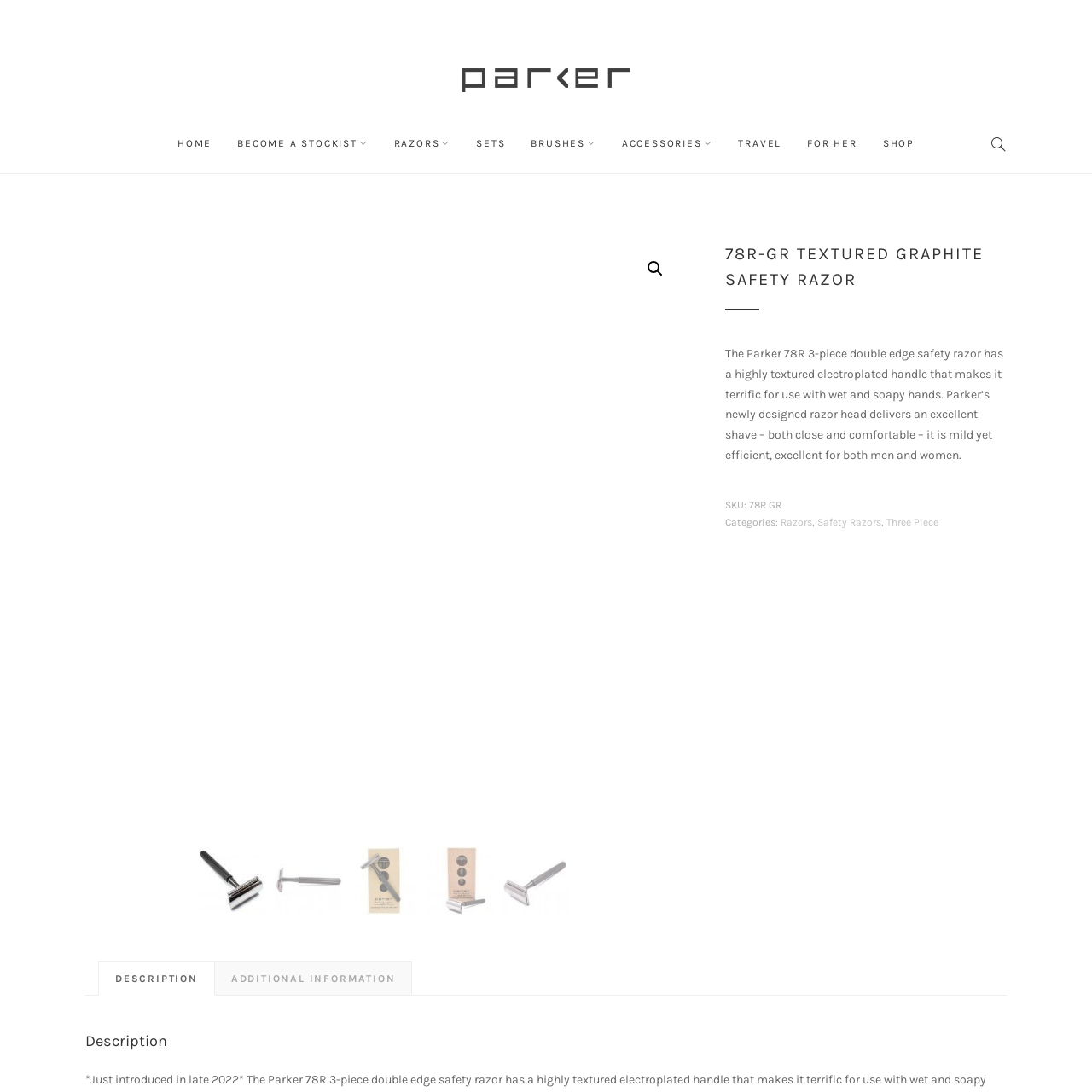What is the purpose of the textured grip on the handle?  
Please examine the image enclosed within the red bounding box and provide a thorough answer based on what you observe in the image.

The caption explains that the handle features a 'highly textured grip', which ensures a secure hold even when wet, providing a safe and comfortable shaving experience.